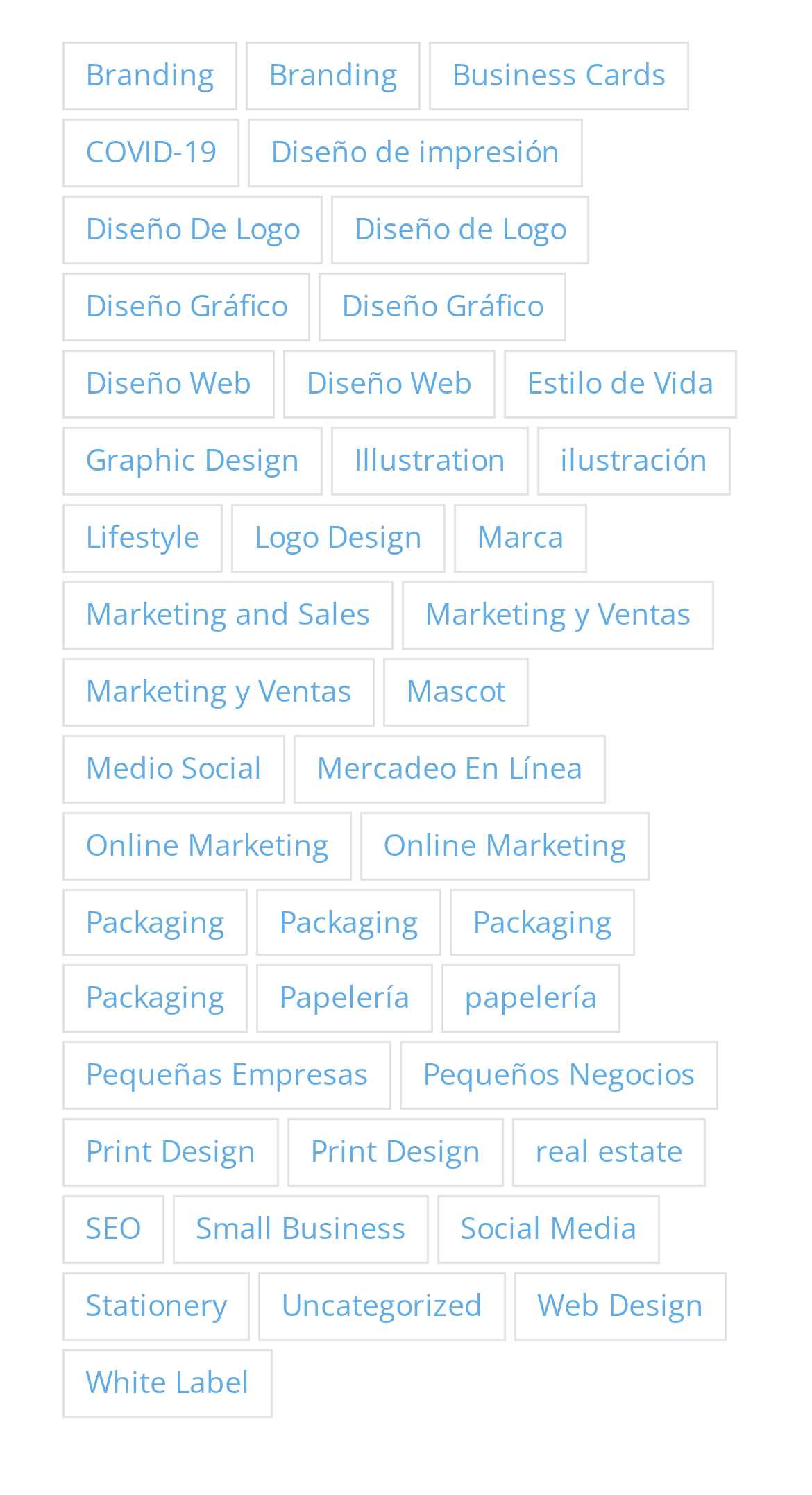Specify the bounding box coordinates of the element's area that should be clicked to execute the given instruction: "Discover Web Design templates". The coordinates should be four float numbers between 0 and 1, i.e., [left, top, right, bottom].

[0.633, 0.851, 0.895, 0.897]